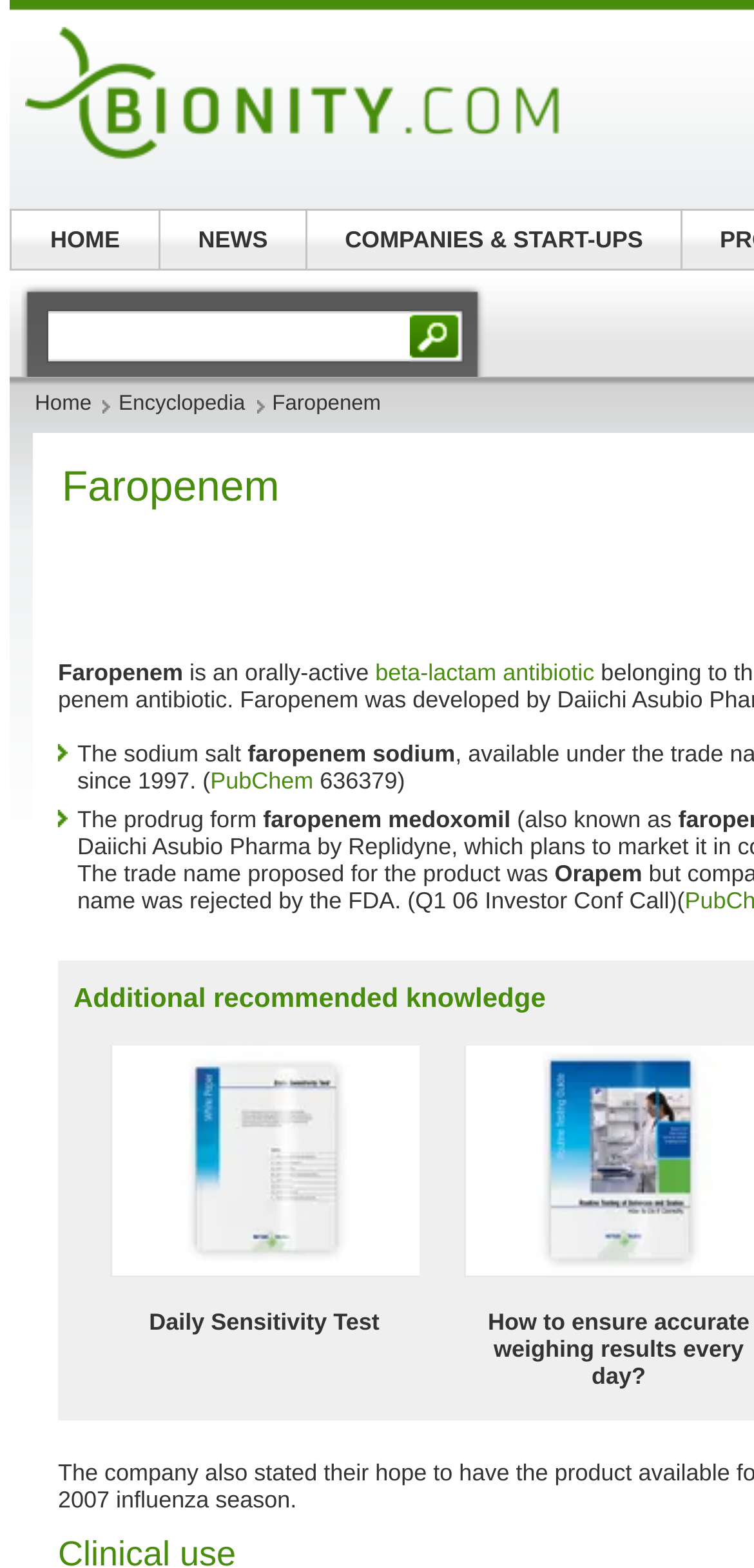Generate a comprehensive description of the contents of the webpage.

The webpage is about Faropenem, a type of beta-lactam antibiotic. At the top left corner, there is a link to "bionity.com" accompanied by an image. Below this, there is a search bar with a "go" button to the right. 

On the top navigation bar, there are links to "Home", "Encyclopedia", and a title "Faropenem" in the middle. 

The main content of the page is divided into sections. The first section describes Faropenem, stating that it is an orally-active beta-lactam antibiotic. There is a link to "beta-lactam antibiotic" within this section. 

Below this, there is information about the sodium salt of Faropenem, including a link to "PubChem" and the compound's ID number. The prodrug form of Faropenem, Faropenem medoxomil, is also mentioned, and it is also known as Orapem. 

Further down, there is a section titled "Additional recommended knowledge" with an image to the right. This section contains a link to "Daily Sensitivity Test", which is also a heading. 

At the top right corner, there are links to "HOME", "NEWS", and "COMPANIES & START-UPS".